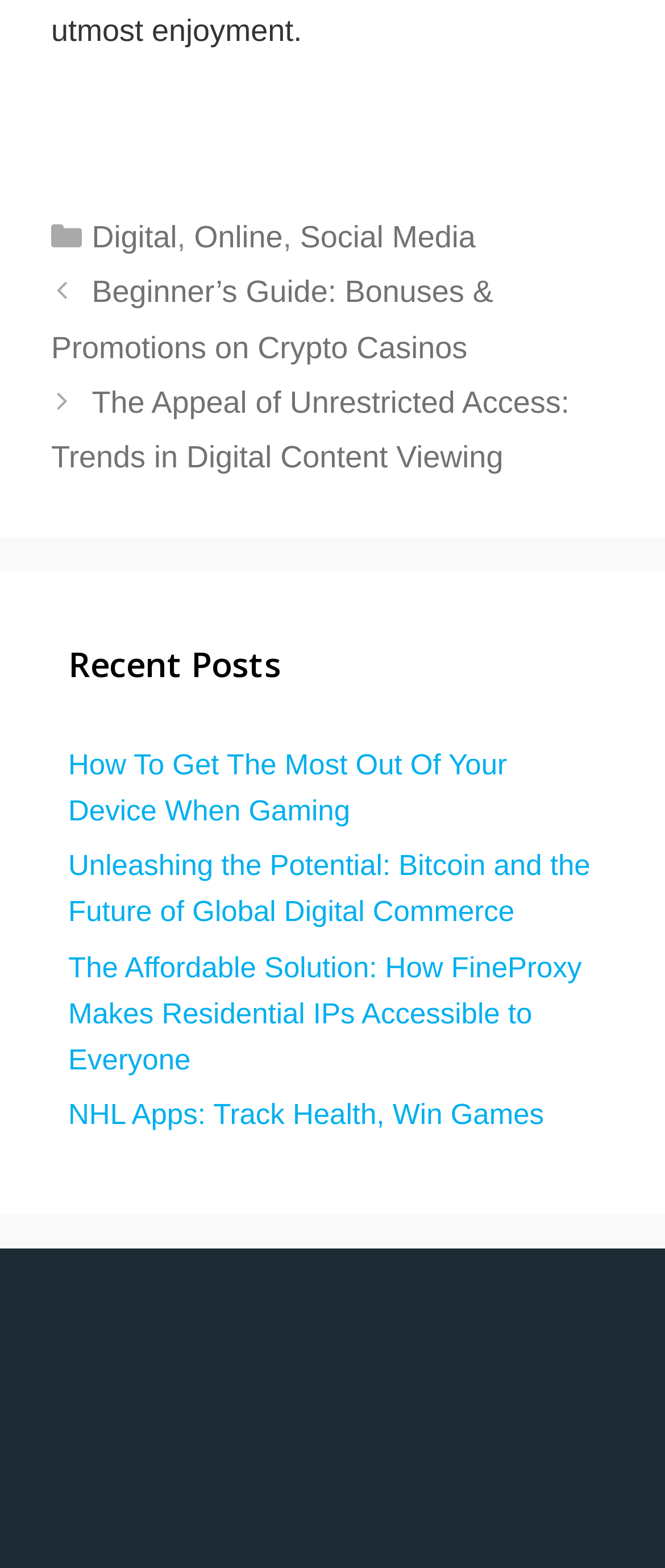What categories are listed in the footer?
Give a one-word or short-phrase answer derived from the screenshot.

Digital, Online, Social Media